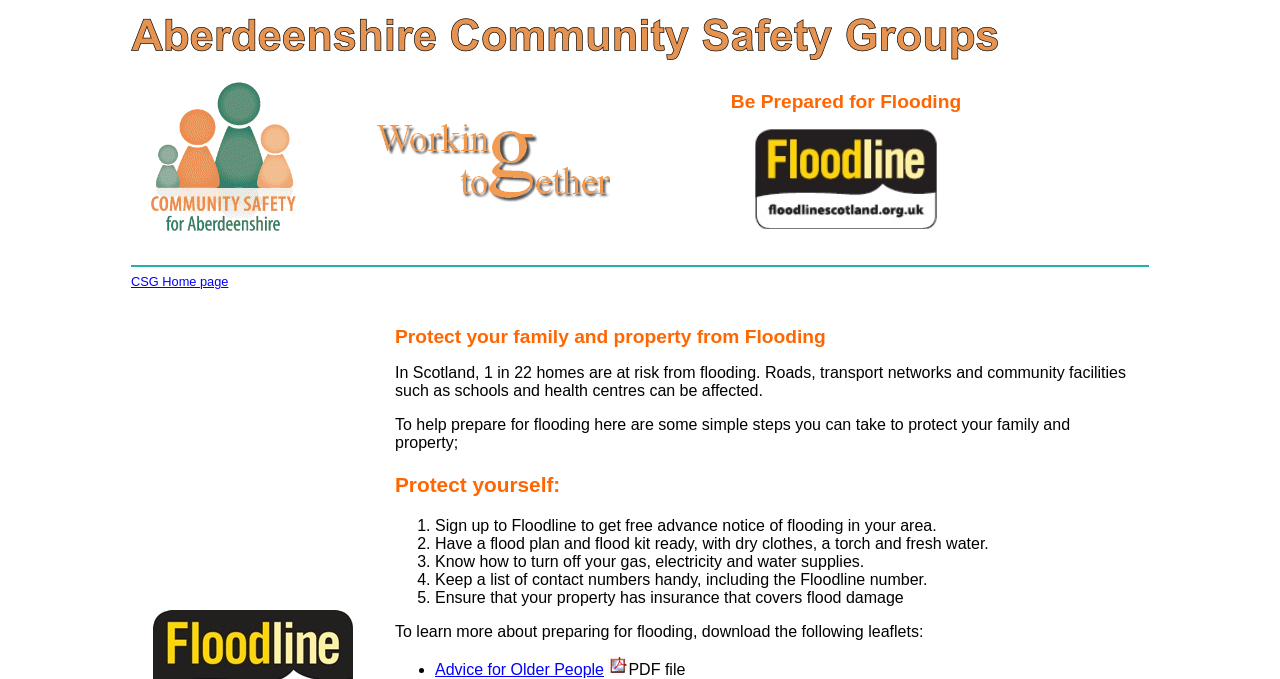Examine the image carefully and respond to the question with a detailed answer: 
How many steps are mentioned to protect yourself from flooding?

The webpage lists 5 steps to protect yourself from flooding, which are: 1) Sign up to Floodline to get free advance notice of flooding in your area, 2) Have a flood plan and flood kit ready, 3) Know how to turn off your gas, electricity and water supplies, 4) Keep a list of contact numbers handy, including the Floodline number, and 5) Ensure that your property has insurance that covers flood damage.